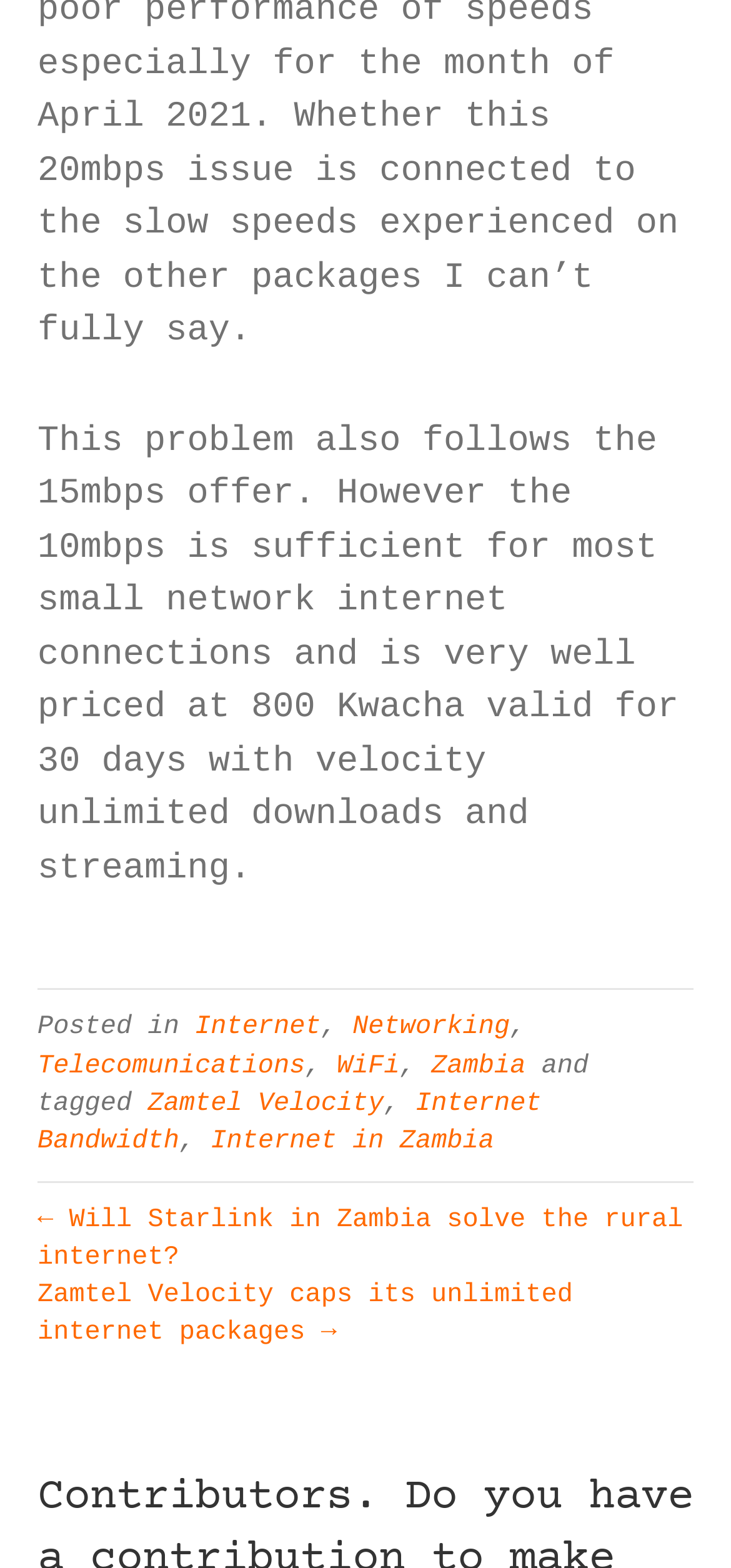Determine the bounding box coordinates of the region that needs to be clicked to achieve the task: "Click on the 'Internet' link".

[0.267, 0.646, 0.439, 0.665]